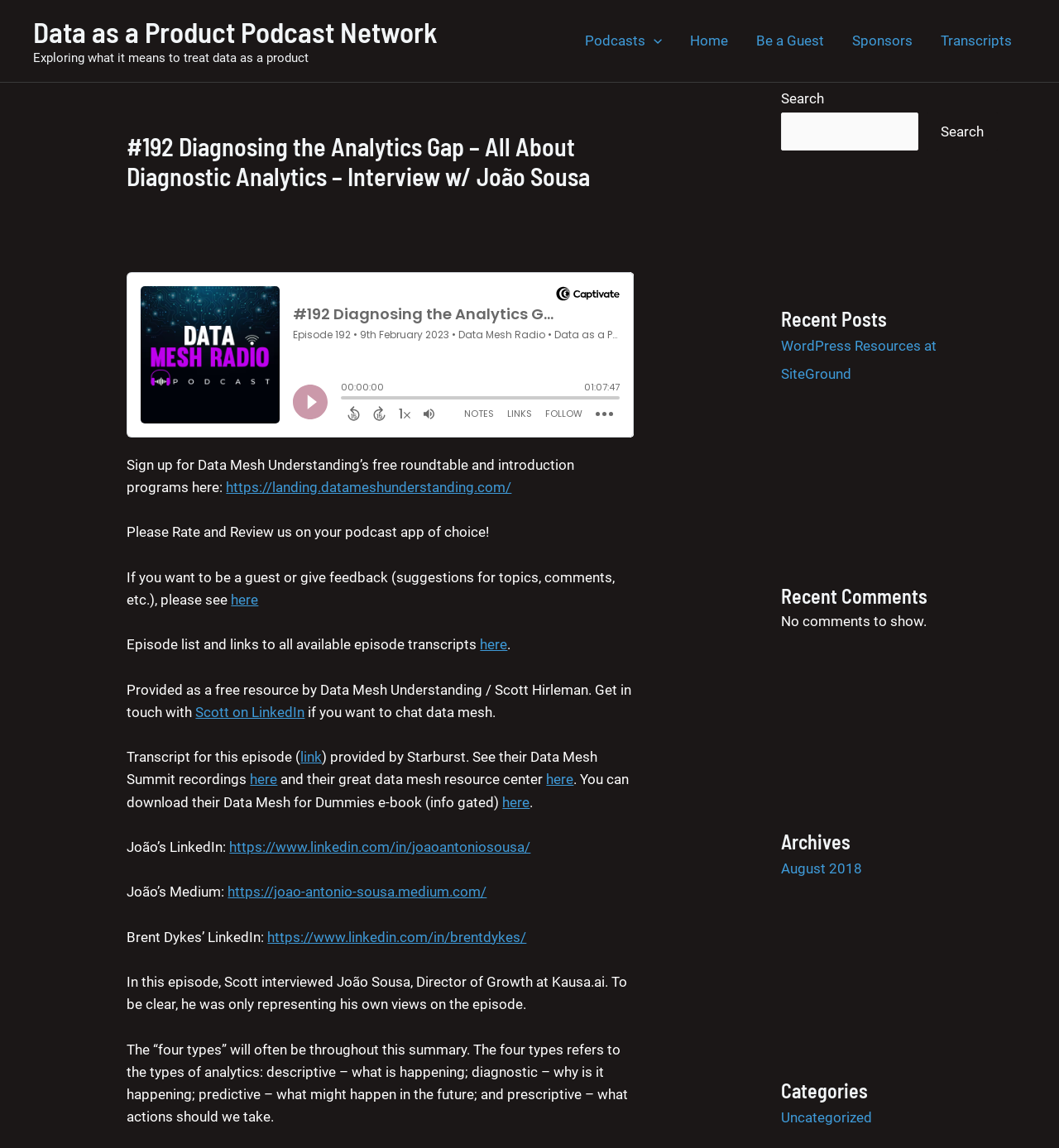Locate the bounding box coordinates of the clickable area needed to fulfill the instruction: "Toggle the 'Podcasts Menu'".

[0.609, 0.017, 0.625, 0.053]